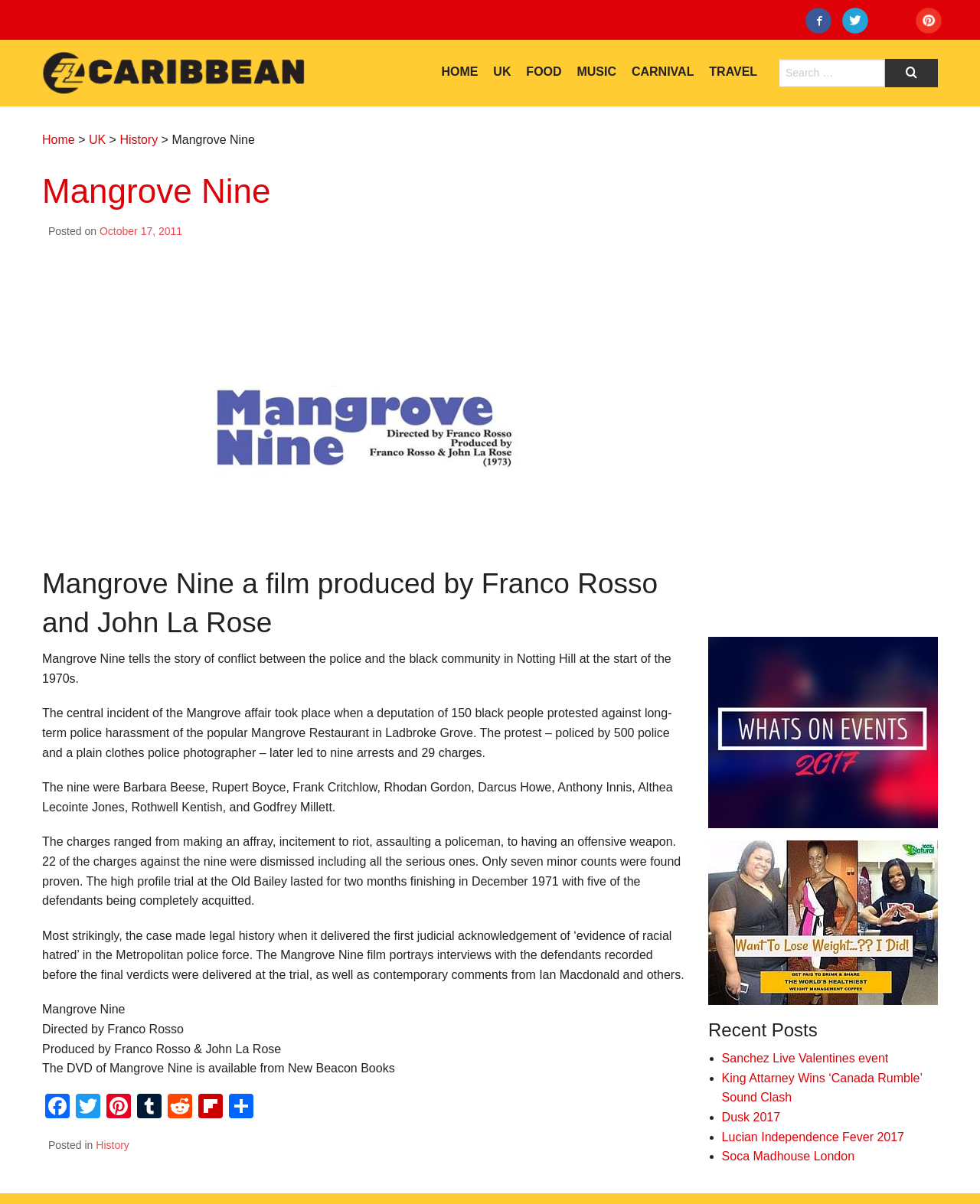Determine the bounding box coordinates of the clickable region to carry out the instruction: "Search for something".

[0.795, 0.049, 0.957, 0.072]